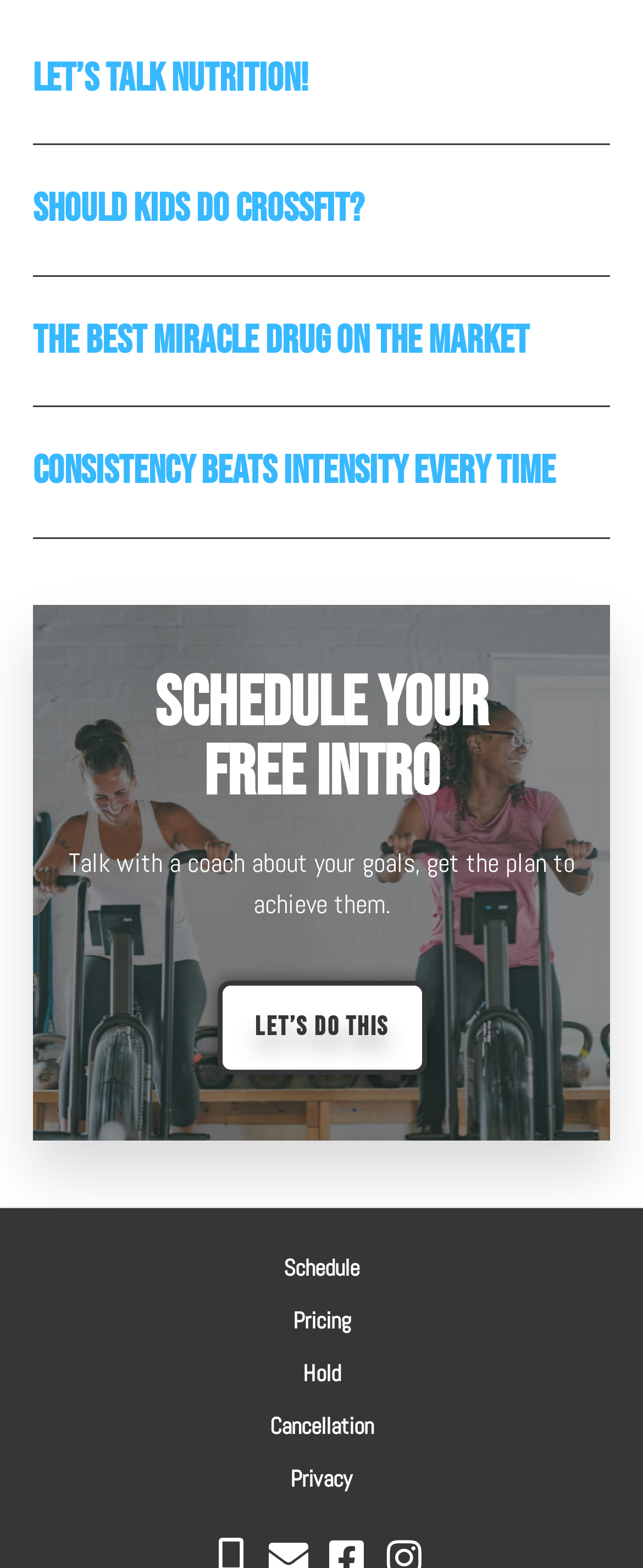Please identify the bounding box coordinates of the clickable area that will fulfill the following instruction: "Click on 'LET’S DO THIS' to start the process". The coordinates should be in the format of four float numbers between 0 and 1, i.e., [left, top, right, bottom].

[0.337, 0.625, 0.663, 0.685]